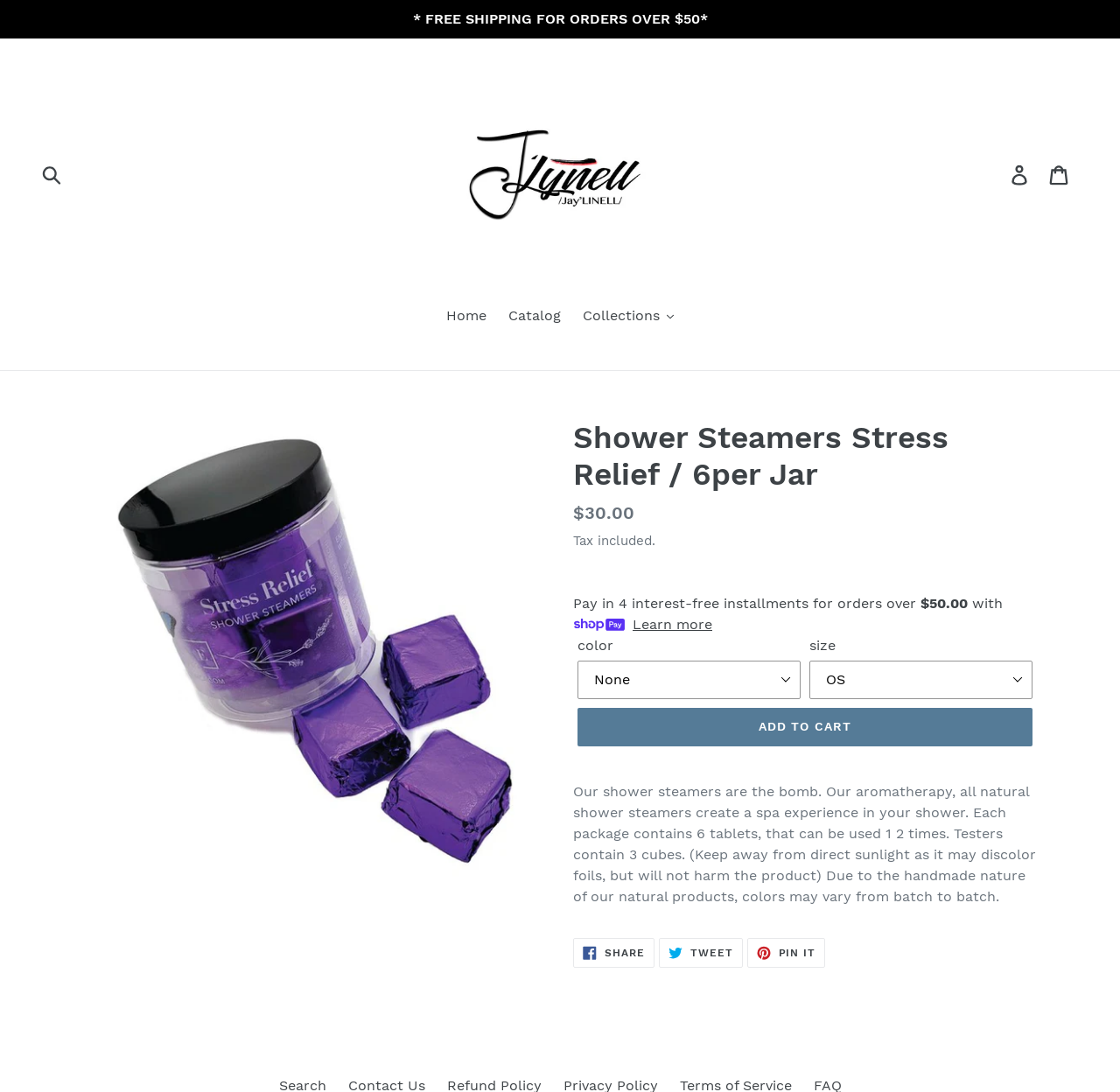Please locate the bounding box coordinates of the element that should be clicked to achieve the given instruction: "Click on the 'Gilbane Group Blog' link".

None